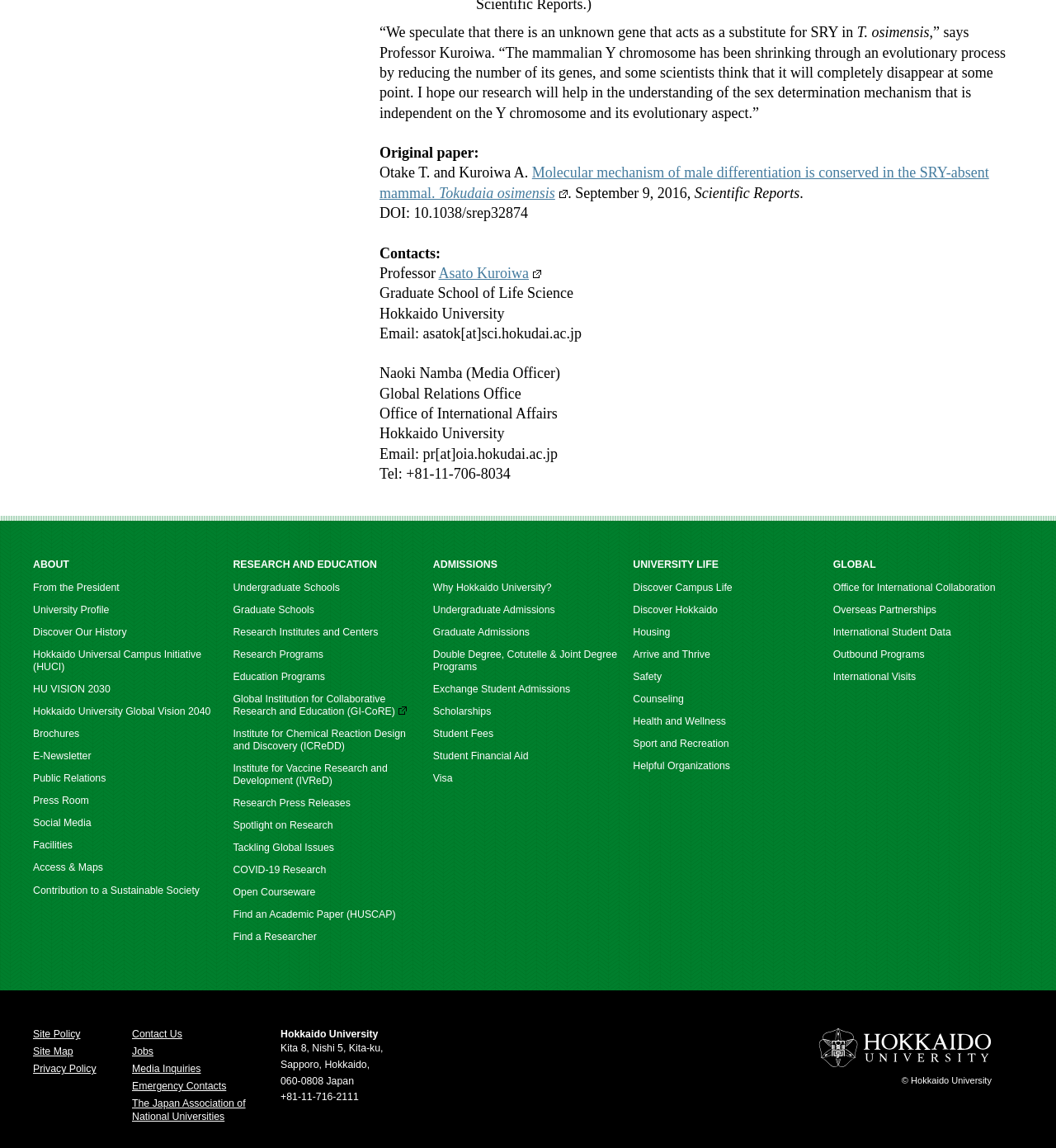Identify the coordinates of the bounding box for the element described below: "Hokkaido University Global Vision 2040". Return the coordinates as four float numbers between 0 and 1: [left, top, right, bottom].

[0.031, 0.615, 0.2, 0.625]